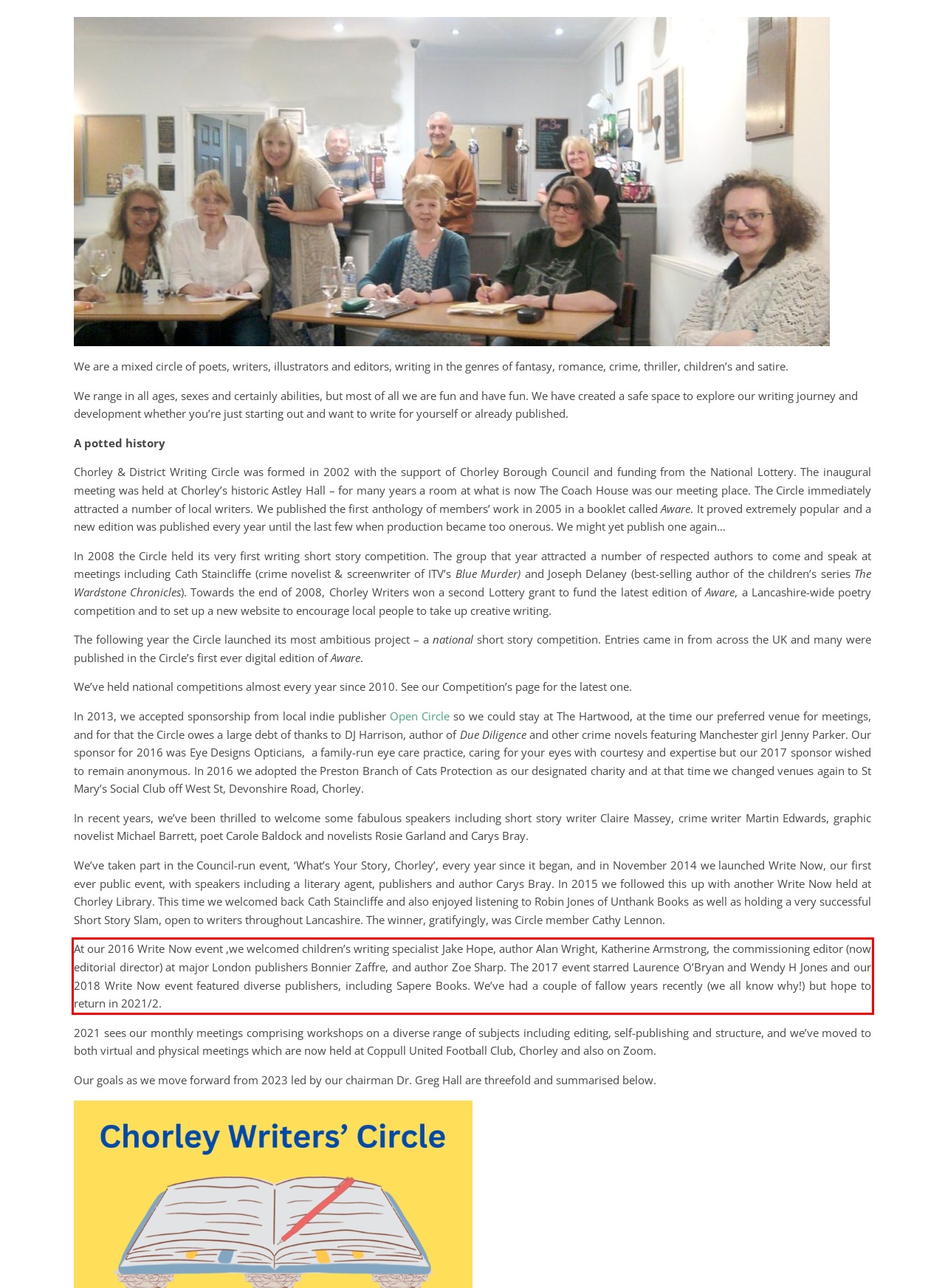Review the webpage screenshot provided, and perform OCR to extract the text from the red bounding box.

At our 2016 Write Now event ,we welcomed children’s writing specialist Jake Hope, author Alan Wright, Katherine Armstrong, the commissioning editor (now editorial director) at major London publishers Bonnier Zaffre, and author Zoe Sharp. The 2017 event starred Laurence O’Bryan and Wendy H Jones and our 2018 Write Now event featured diverse publishers, including Sapere Books. We’ve had a couple of fallow years recently (we all know why!) but hope to return in 2021/2.